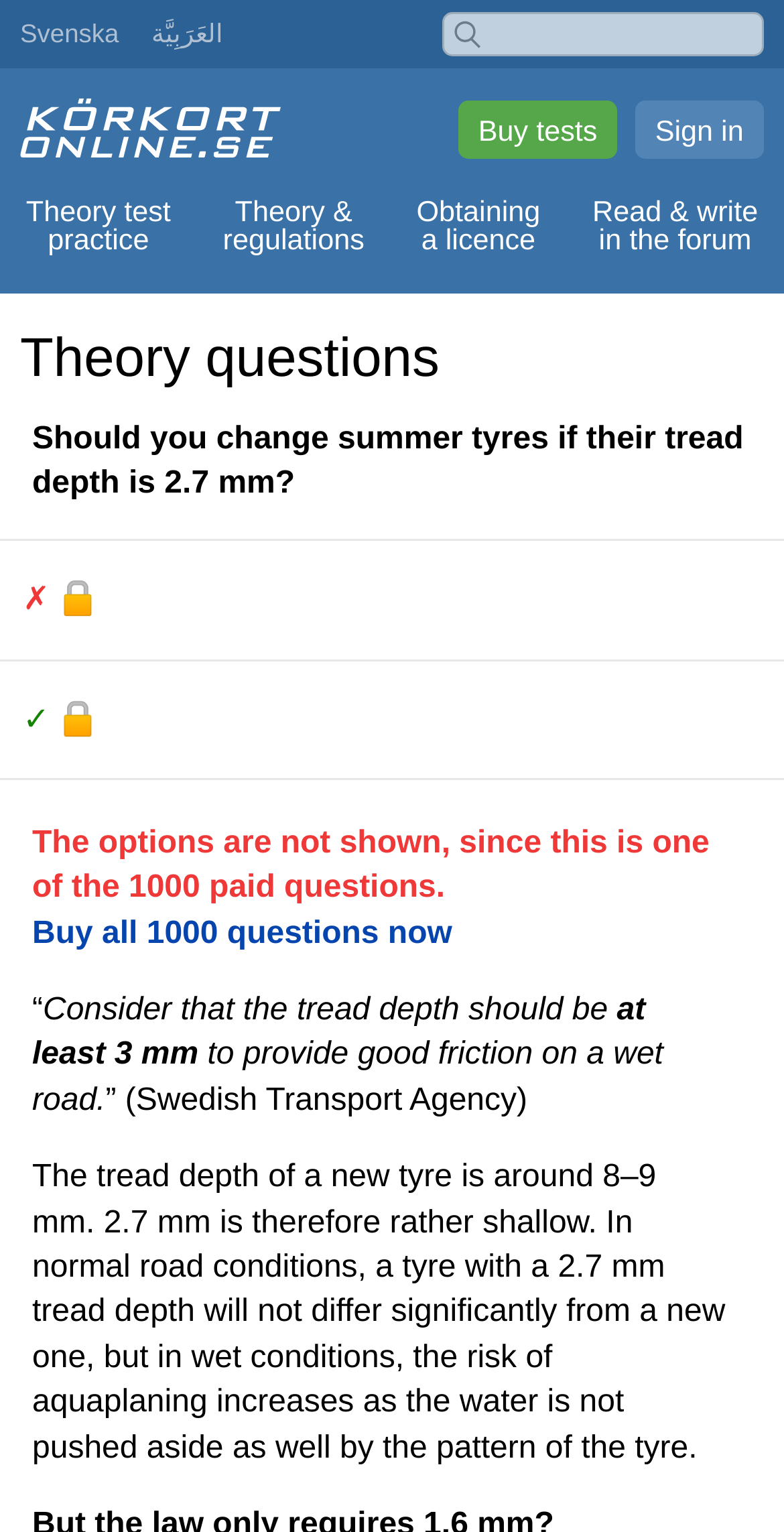Can you find the bounding box coordinates for the UI element given this description: "Buy tests"? Provide the coordinates as four float numbers between 0 and 1: [left, top, right, bottom].

[0.584, 0.066, 0.788, 0.104]